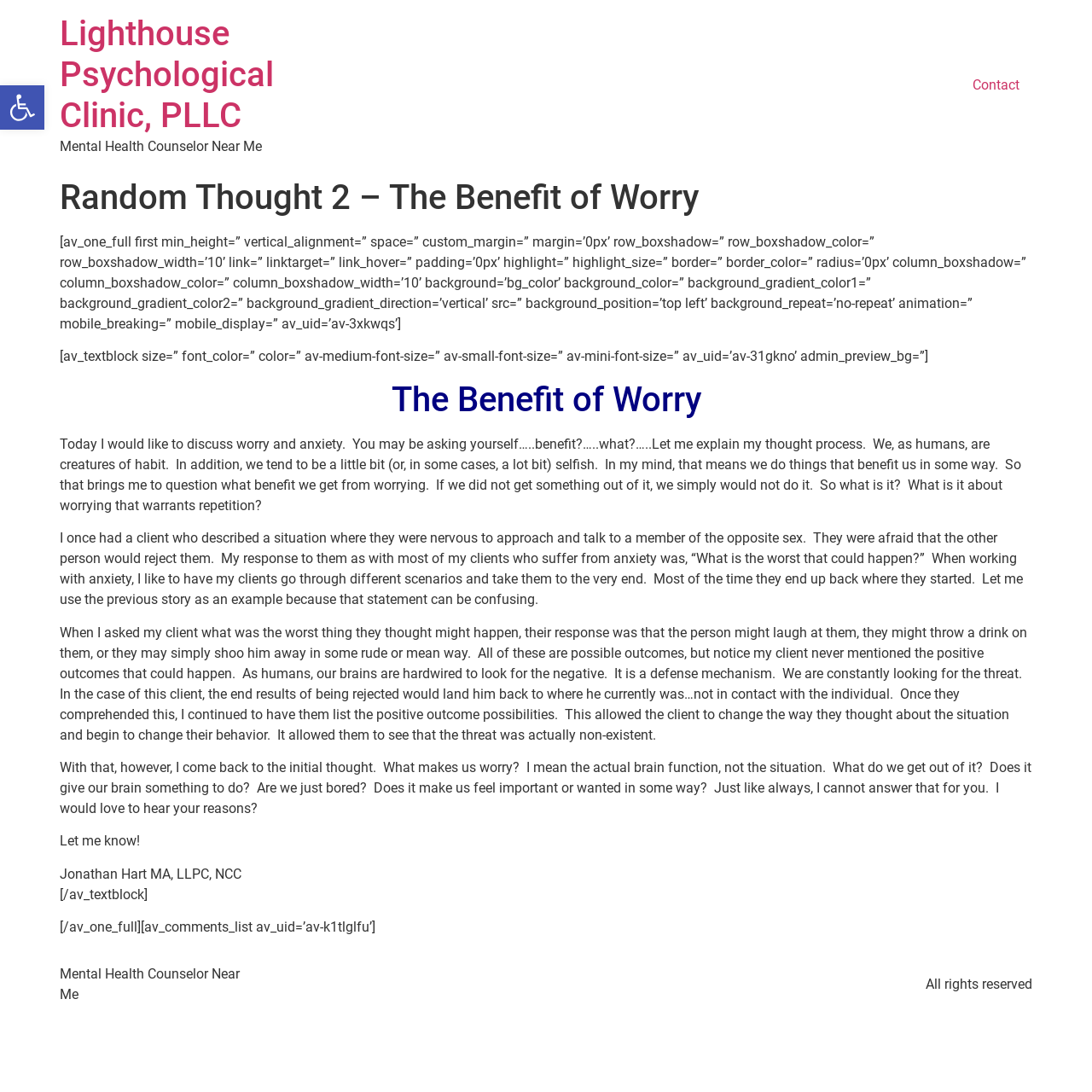Identify the main heading of the webpage and provide its text content.

Lighthouse Psychological Clinic, PLLC